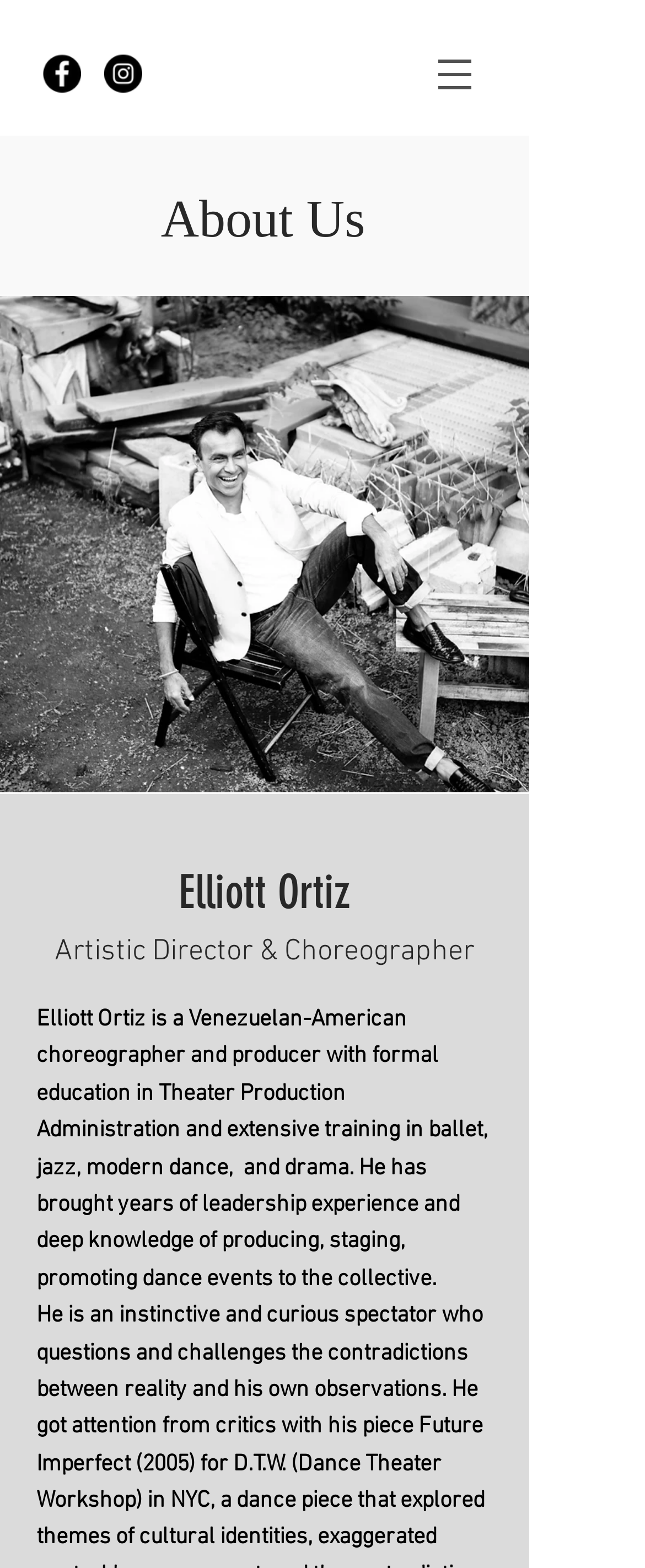Reply to the question below using a single word or brief phrase:
How many social media links are present in the social bar?

2